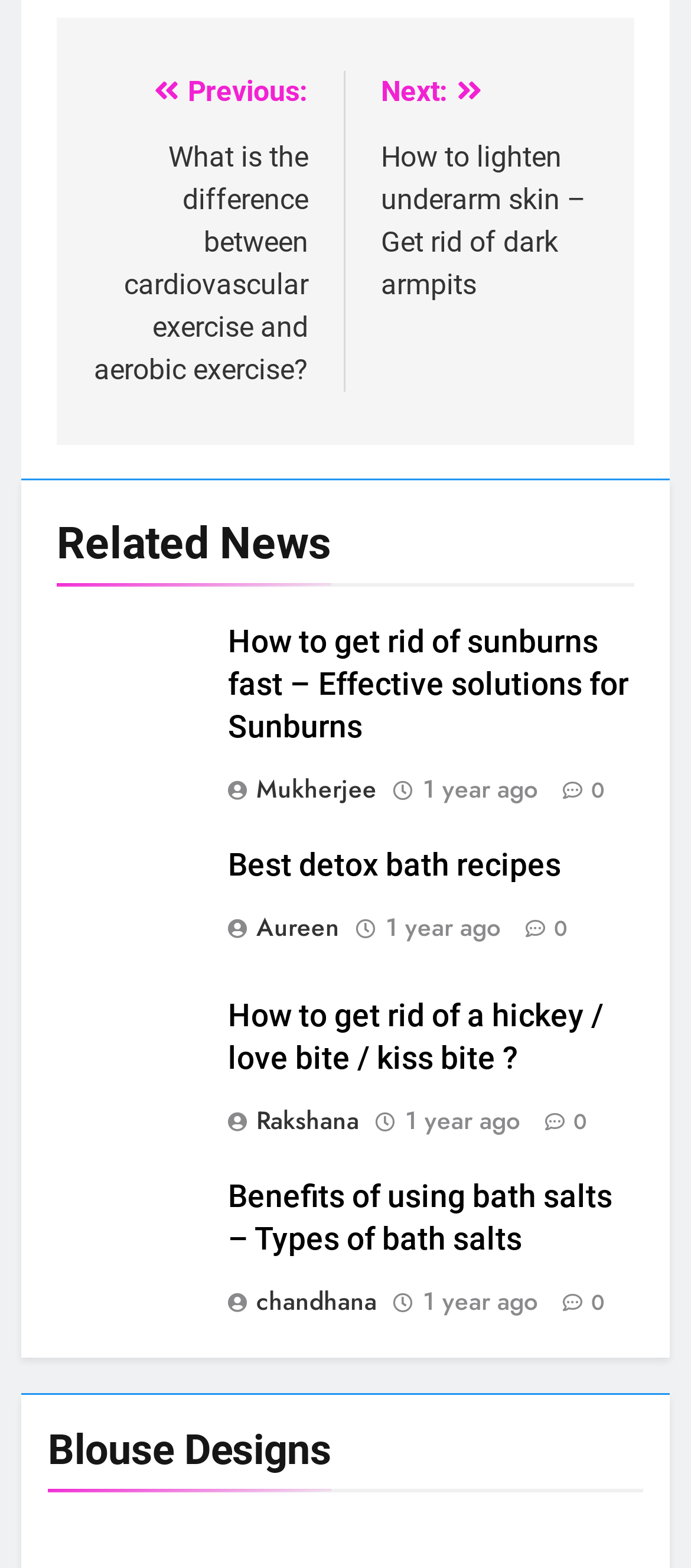Provide the bounding box coordinates for the specified HTML element described in this description: "Contact". The coordinates should be four float numbers ranging from 0 to 1, in the format [left, top, right, bottom].

None